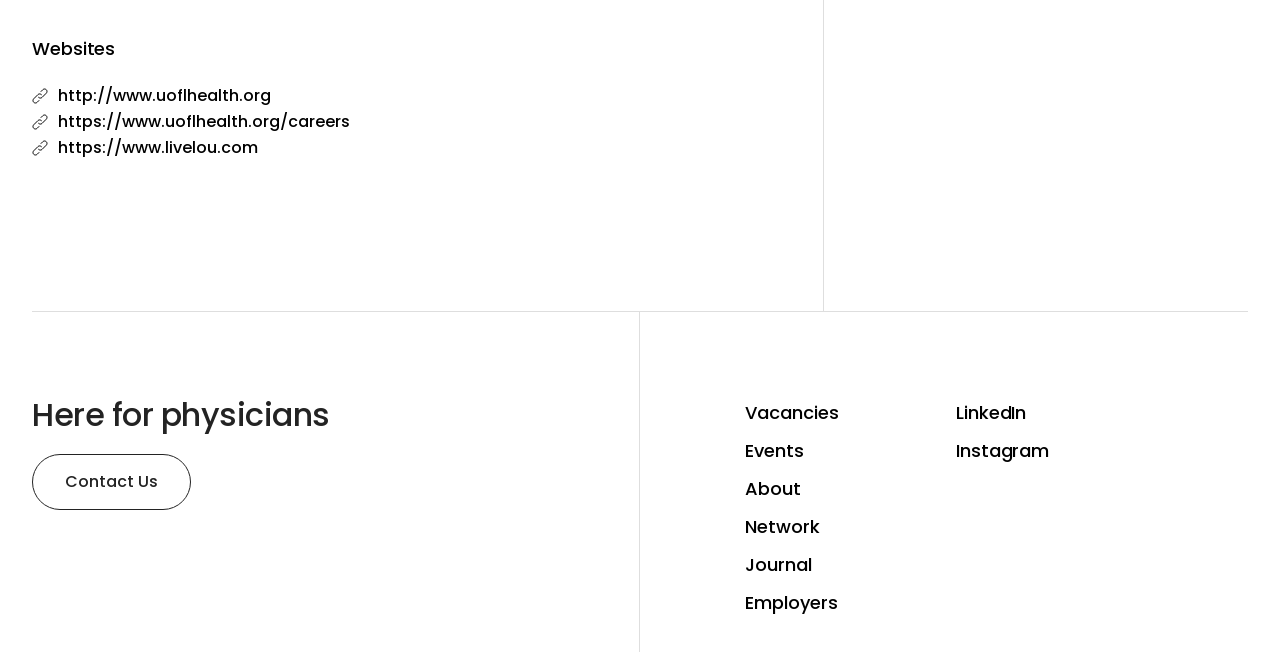Locate the bounding box coordinates of the region to be clicked to comply with the following instruction: "contact us". The coordinates must be four float numbers between 0 and 1, in the form [left, top, right, bottom].

[0.025, 0.696, 0.149, 0.782]